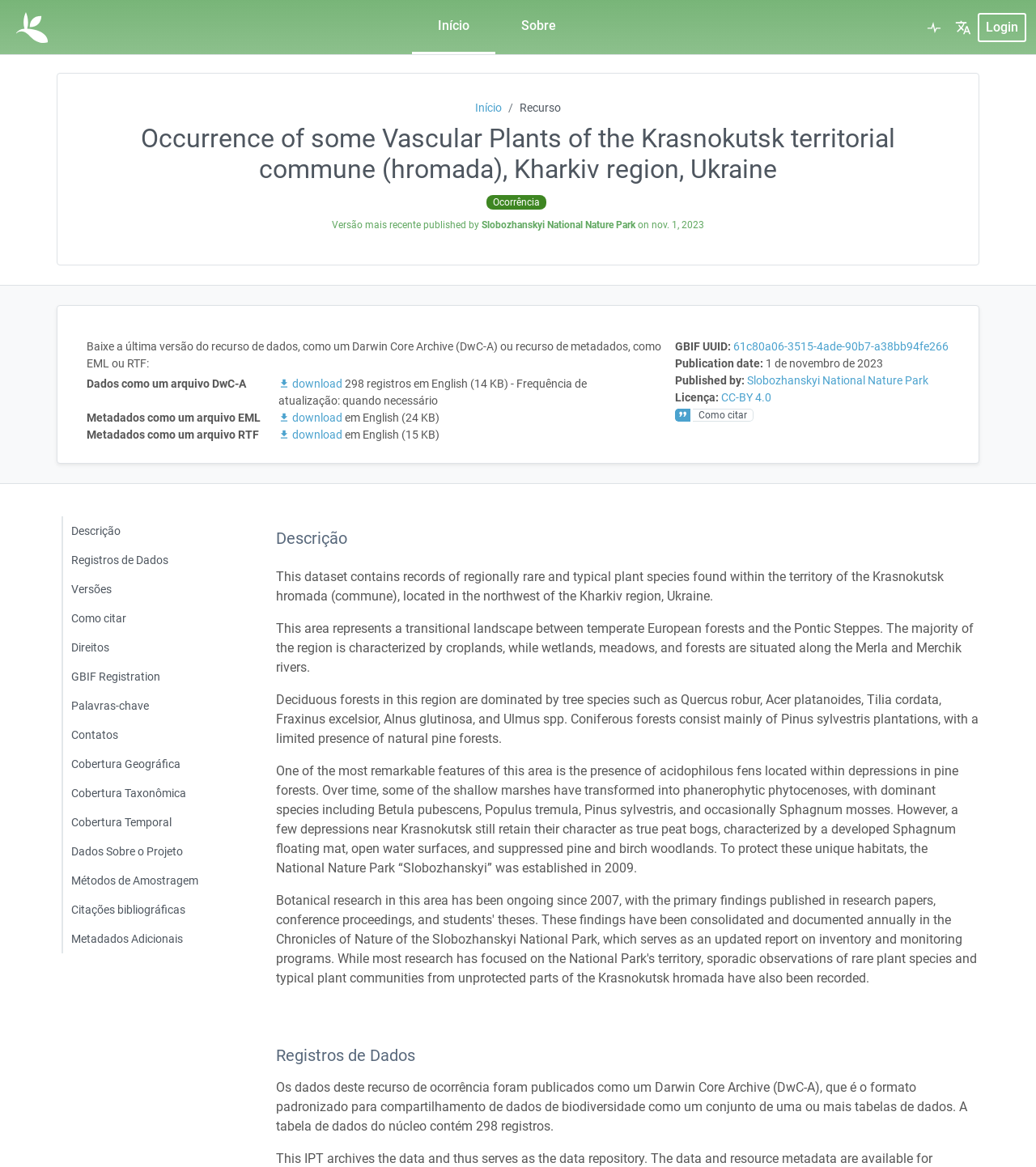How many records are in the Darwin Core Archive (DwC-A)?
Please look at the screenshot and answer in one word or a short phrase.

298